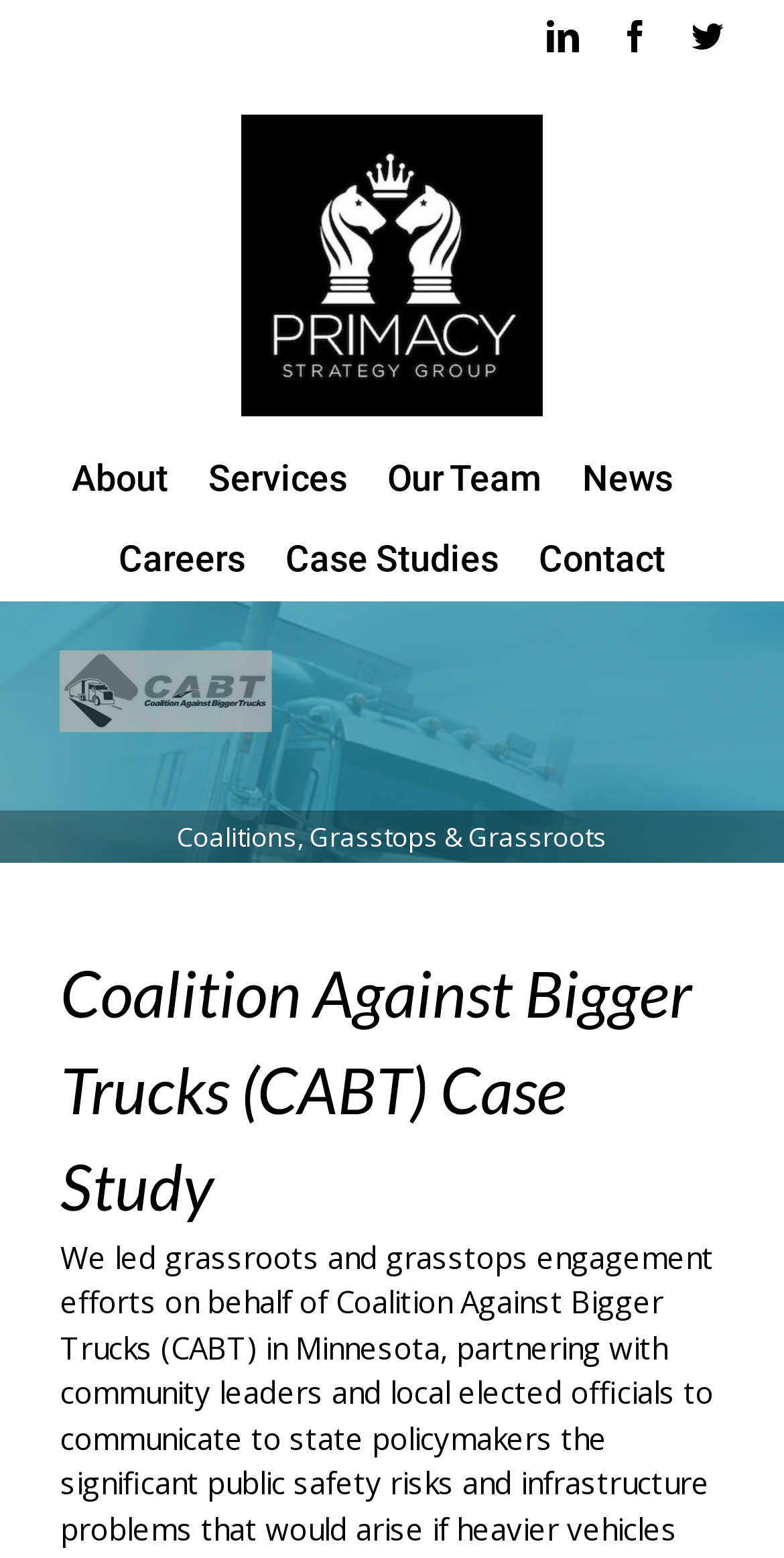Please determine the heading text of this webpage.

Coalition Against Bigger Trucks (CABT) Case Study